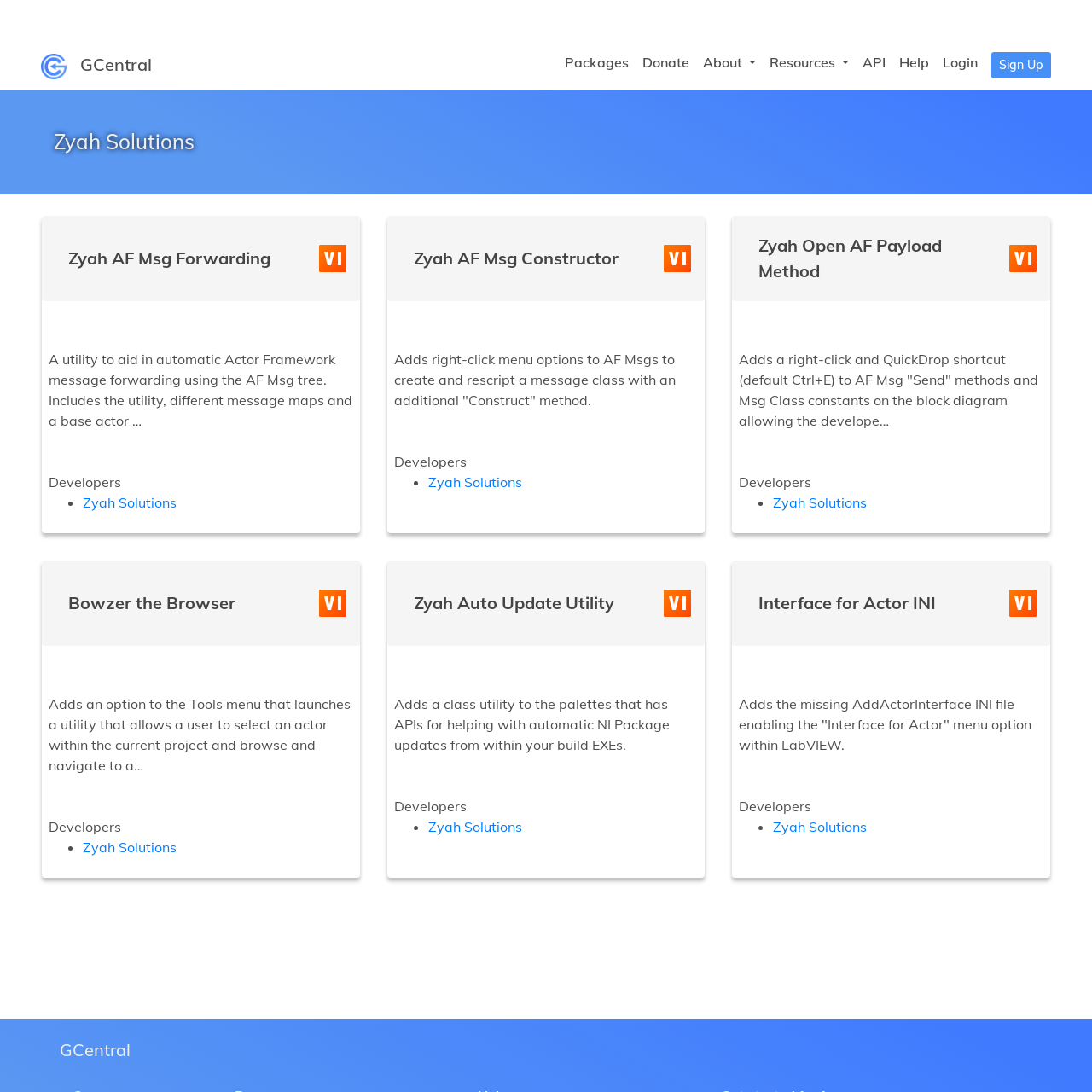Explain in detail what is displayed on the webpage.

The webpage is about Zyah Solutions Group, a platform that offers various tools and resources for developers. At the top, there is a navigation menu with links to "Packages", "Donate", "About", "Resources", "API", "Help", "Login", and "Sign Up". 

Below the navigation menu, there is a heading "Zyah Solutions" followed by a list of tools and utilities. Each tool is represented by a link, an image, and a brief description. There are five tools listed, including "Zyah AF Msg Forwarding", "Zyah AF Msg Constructor", "Zyah Open AF Payload Method", "Bowzer the Browser", and "Zyah Auto Update Utility". 

Each tool has a short description that summarizes its functionality, and some of them have additional information about their usage. The tools are listed in a vertical column, with the descriptions and images aligned to the left. 

At the bottom of the page, there is a heading "GCentral" which seems to be a separate section or category.